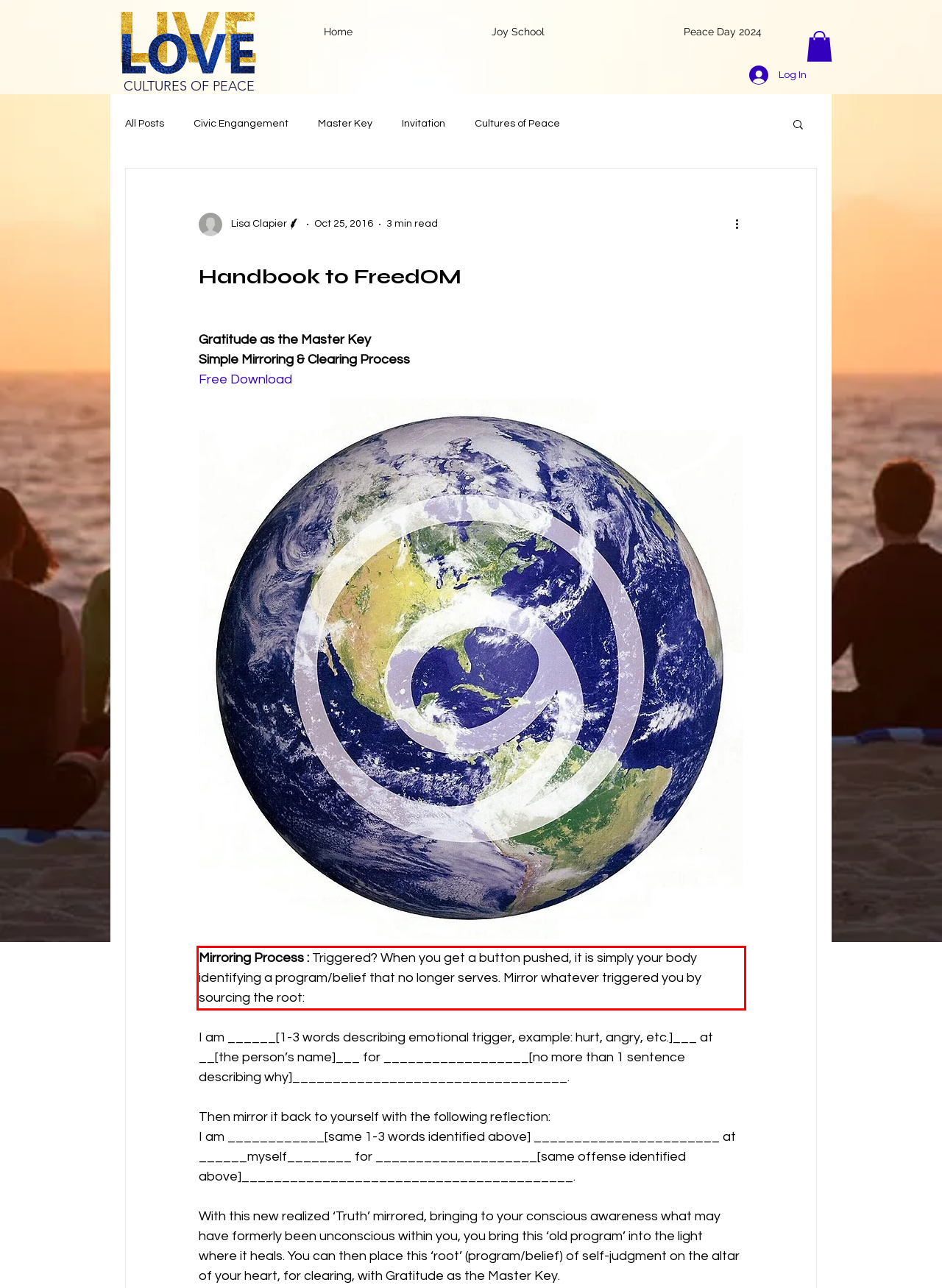Examine the webpage screenshot and use OCR to obtain the text inside the red bounding box.

Mirroring Process : Triggered? When you get a button pushed, it is simply your body identifying a program/belief that no longer serves. Mirror whatever triggered you by sourcing the root: